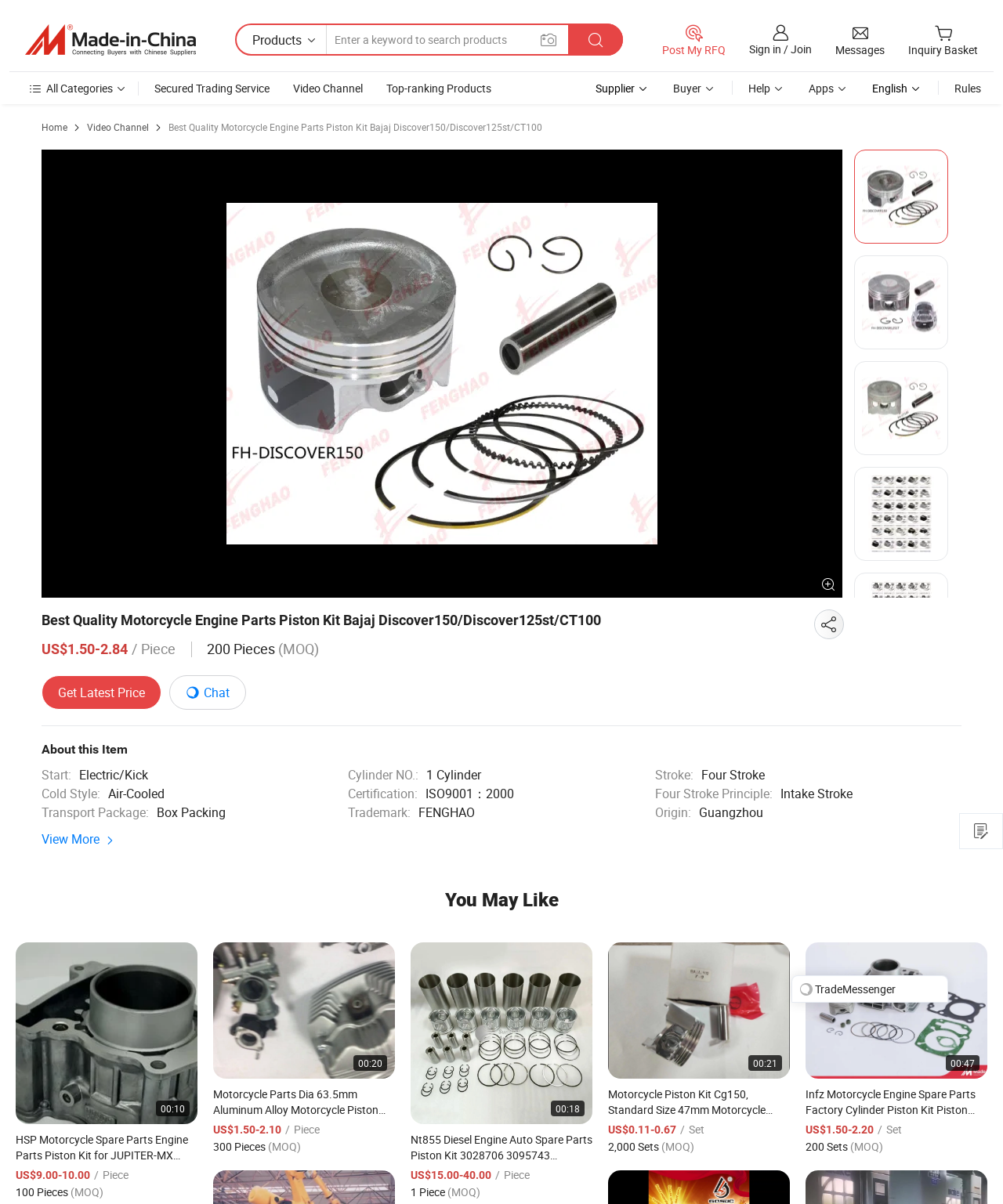Deliver a detailed narrative of the webpage's visual and textual elements.

This webpage is about bulk buying best quality motorcycle engine parts, specifically piston kits for Bajaj Discover150/Discover125st/CT100. At the top, there is a navigation menu with links to "Manufacturers & Suppliers", "Products", and a search bar to enter keywords. Below the navigation menu, there are links to "Sign in", "Join", "Messages", and "Inquiry Basket".

On the left side, there is a menu with links to various categories, including "Secured Trading Service", "Video Channel", "Top-ranking Products", "Supplier", "Buyer", "Help", and "Apps". Below this menu, there is a link to "Rules" and a language selection option with "English" as the default.

The main content of the webpage is about the product, with a heading "Best Quality Motorcycle Engine Parts Piston Kit Bajaj Discover150/Discover125st/CT100". Below the heading, there is a product image and a brief description with price information, including the unit price and minimum order quantity. There are also links to "Get Latest Price" and "Chat" with the supplier.

Further down, there is a detailed product description, including information about the product's features, such as cylinder number, stroke, cold style, certification, and transport package. There are also links to view more product information and a section titled "You May Like" with links to similar products.

At the bottom of the webpage, there are four product recommendations with images, prices, and brief descriptions. Each recommendation has a link to view more product information.